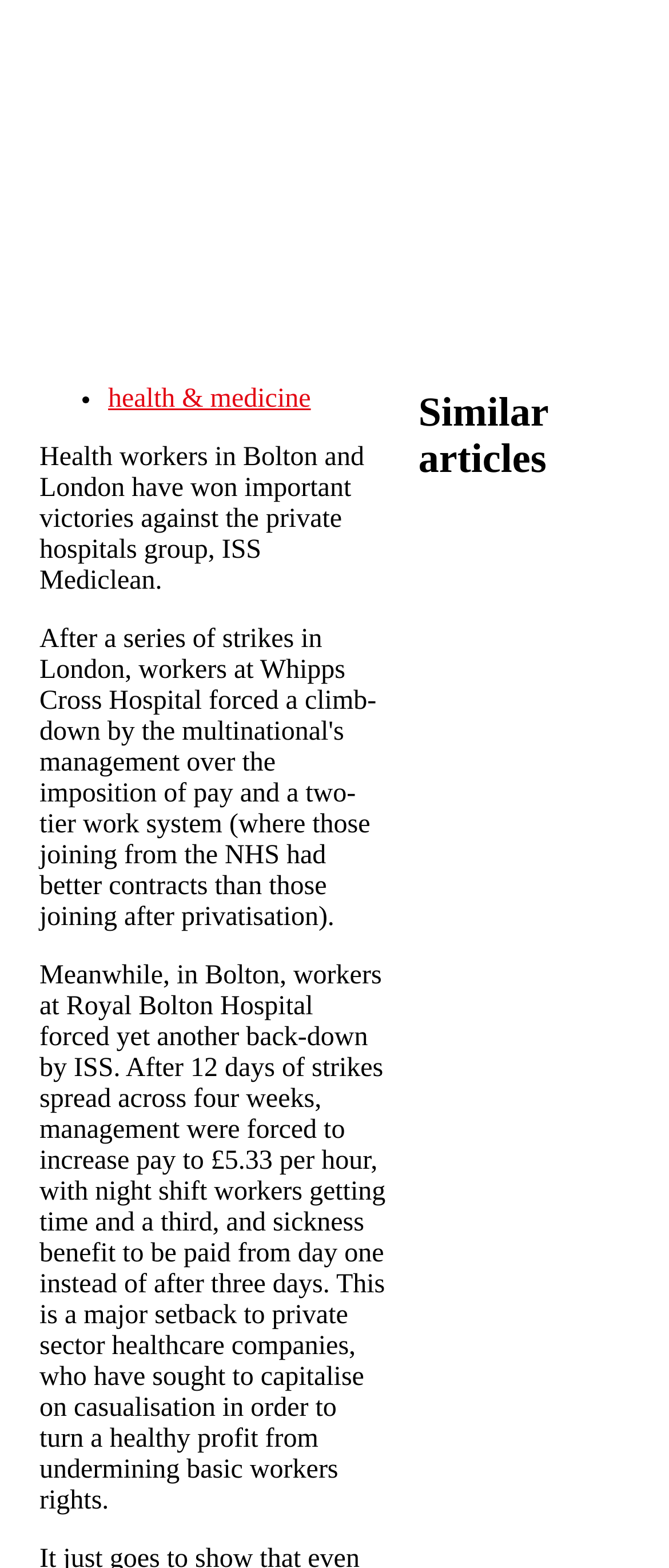Offer a meticulous description of the webpage's structure and content.

The webpage is about the Solidarity Federation, a section of the International Workers Association. At the top, there is a link to "Skip to main content". Below this link, there is a list of categories, indicated by a bullet point, with the first category being "health & medicine". 

To the right of the list, there are two blocks of text. The first block describes a victory of health workers in Bolton and London against a private hospitals group, ISS Mediclean. The second block provides more details about the workers' strike at Royal Bolton Hospital, including their demands and the concessions they won from the management.

Further down, there is a heading "Similar articles" followed by a table with multiple rows. Each row contains a cell with a link to a similar article. The table takes up a significant portion of the page, with around 10 rows of links to similar articles.